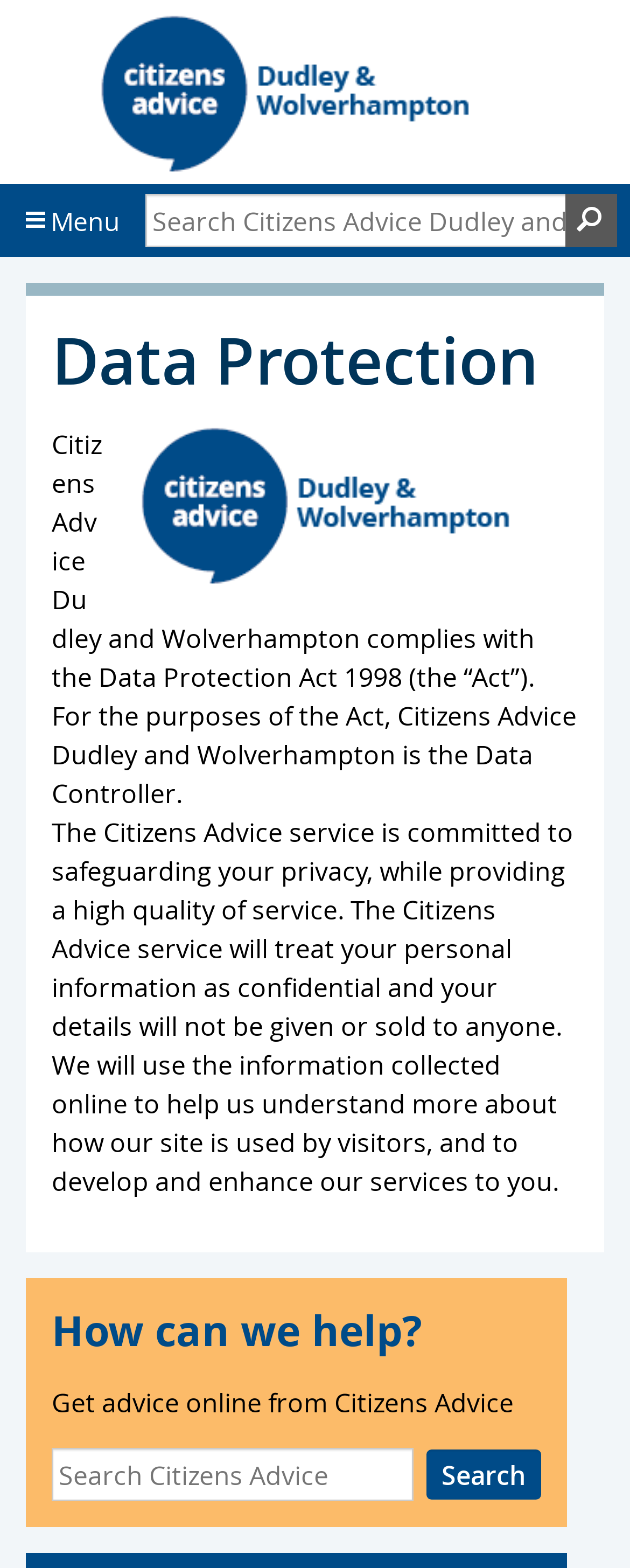How many search boxes are on the webpage?
Using the image as a reference, answer the question with a short word or phrase.

2